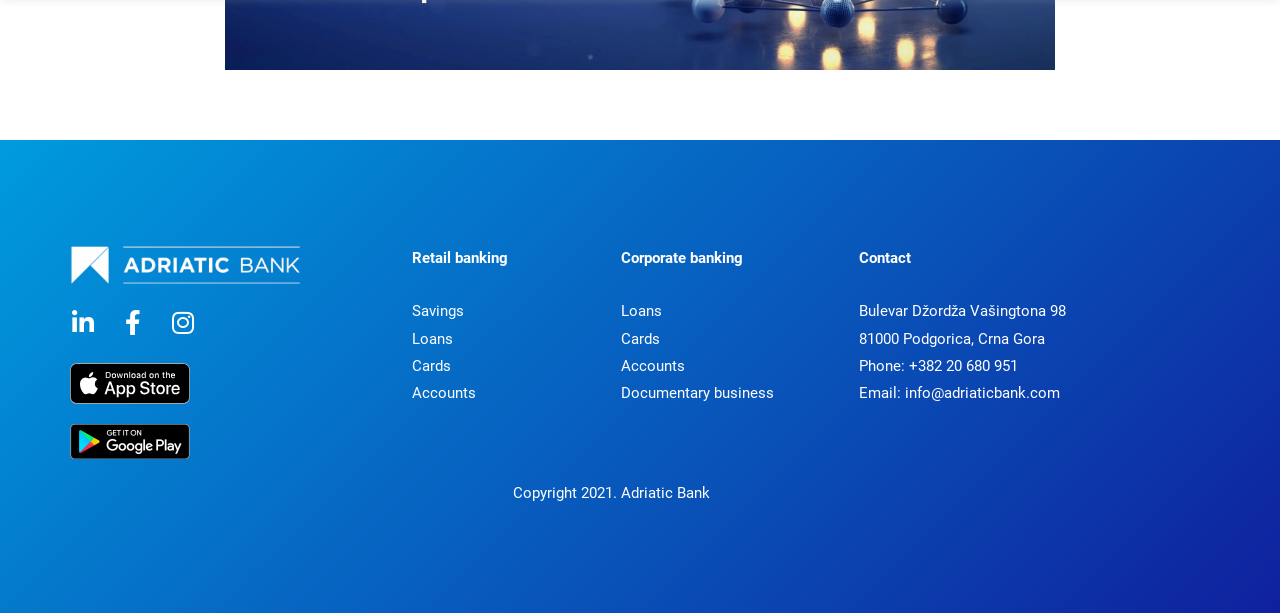What is the copyright year of the bank's website?
Based on the screenshot, answer the question with a single word or phrase.

2021